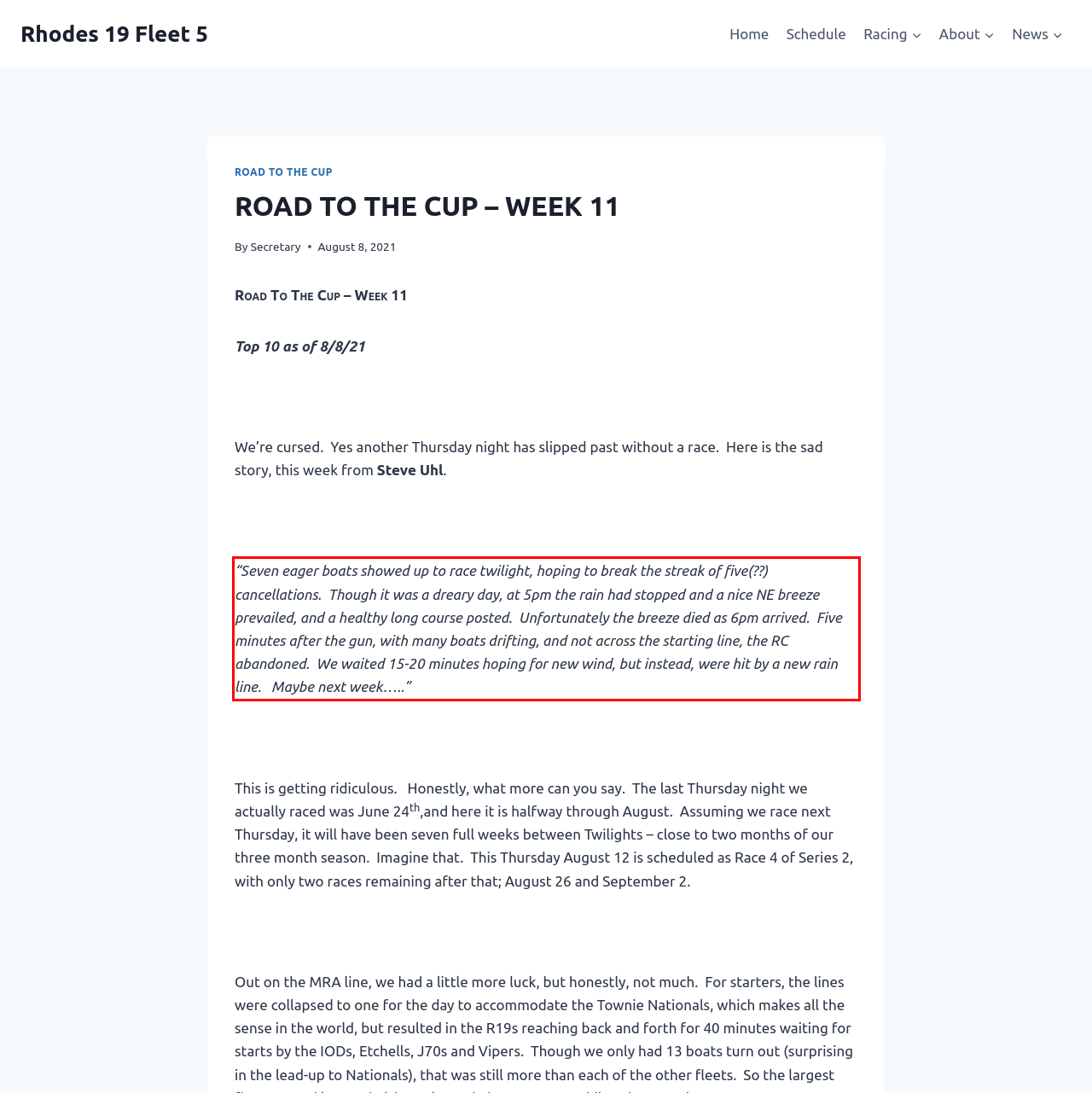Using the provided screenshot of a webpage, recognize and generate the text found within the red rectangle bounding box.

“Seven eager boats showed up to race twilight, hoping to break the streak of five(??) cancellations. Though it was a dreary day, at 5pm the rain had stopped and a nice NE breeze prevailed, and a healthy long course posted. Unfortunately the breeze died as 6pm arrived. Five minutes after the gun, with many boats drifting, and not across the starting line, the RC abandoned. We waited 15-20 minutes hoping for new wind, but instead, were hit by a new rain line. Maybe next week…..”